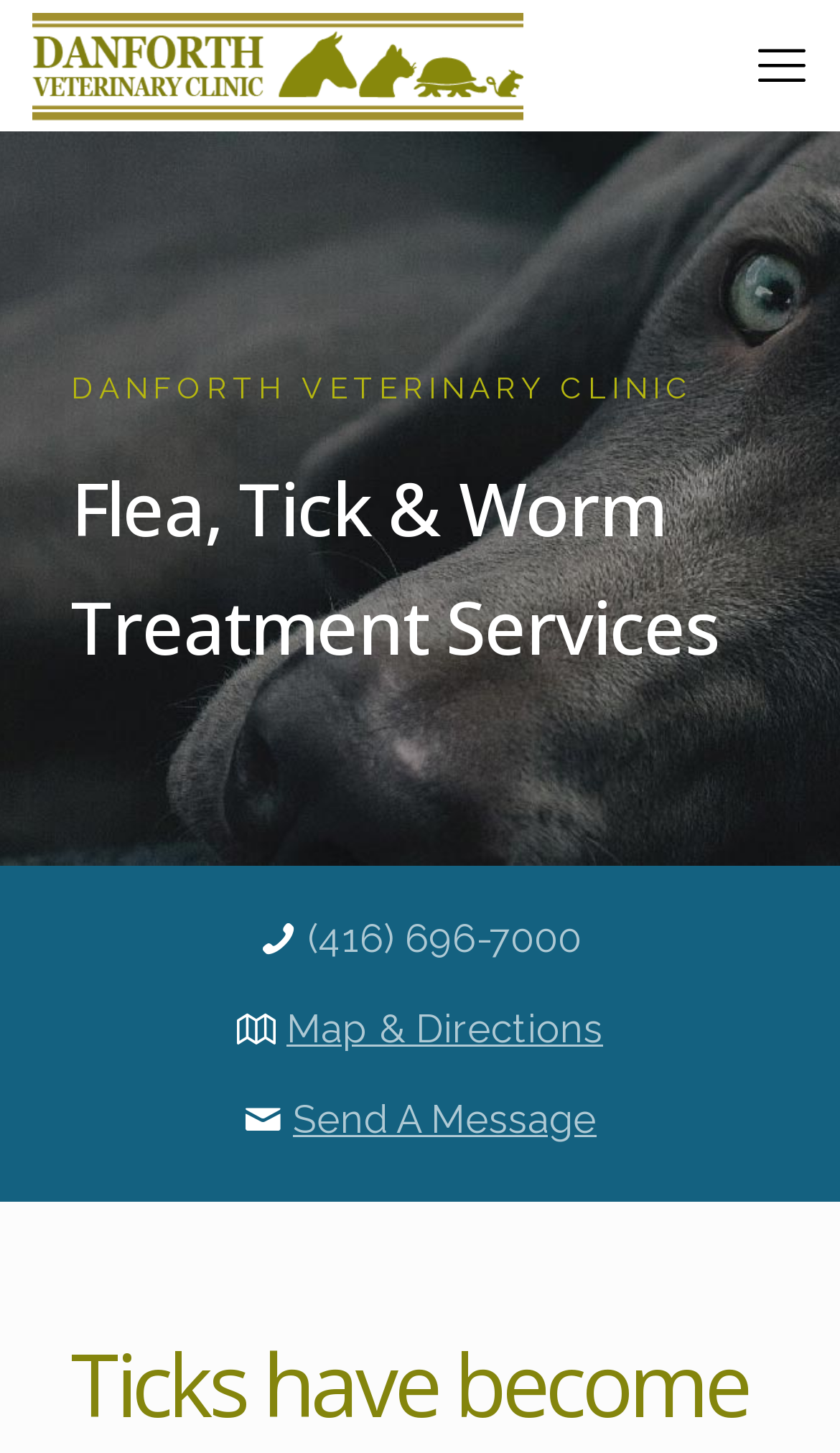What is the name of the veterinary clinic?
Based on the screenshot, answer the question with a single word or phrase.

Danforth Veterinary Clinic